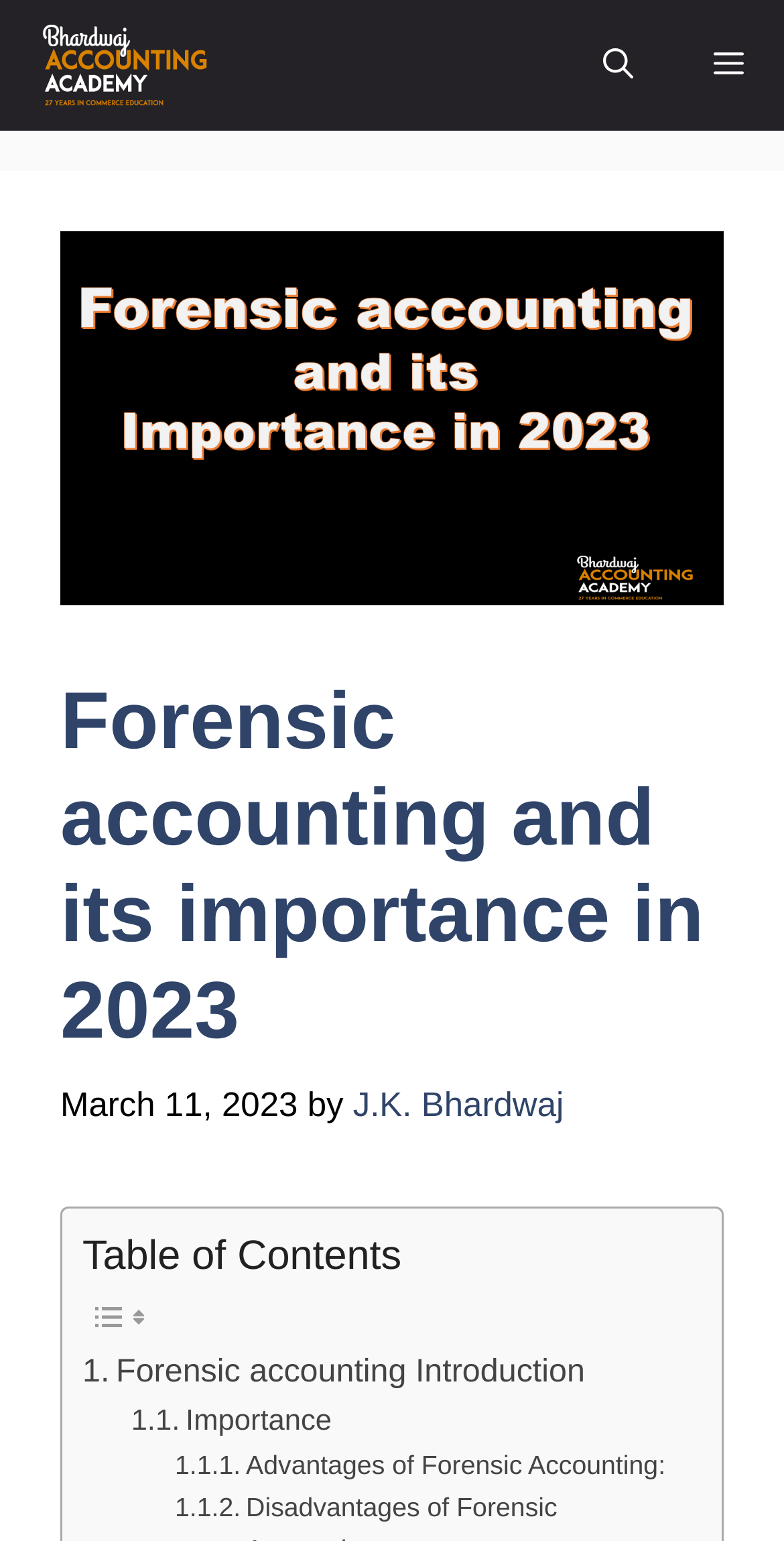Produce an elaborate caption capturing the essence of the webpage.

The webpage is about forensic accounting and its importance in 2023. At the top, there is a navigation bar with a logo of "Bhardwaj Accounting Academy" on the left and a "Menu" button on the right. Next to the logo, there is a link to open a search bar. 

Below the navigation bar, there is a large header section that takes up most of the top half of the page. It contains a heading that reads "Forensic accounting and its importance in 2023" and an image related to the topic. The heading is accompanied by the date "March 11, 2023" and the author's name, "J.K. Bhardwaj". 

Under the header section, there is a "Table of Contents" section with three links to different parts of the article: "Forensic accounting Introduction", "Importance", and "Advantages of Forensic Accounting". The links are arranged vertically, with the first link starting from the left side of the page and the subsequent links indented to the right. There are also two small images above the links.